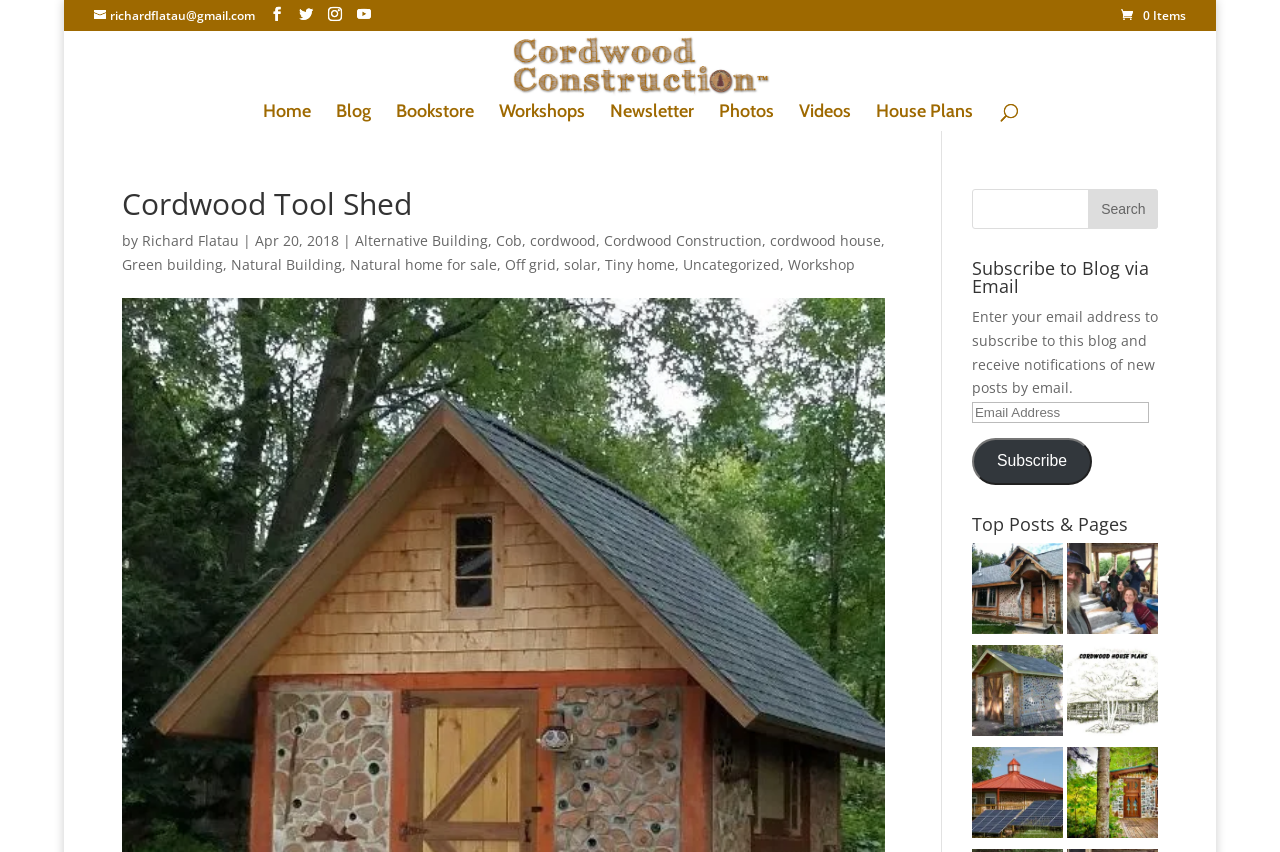Answer this question in one word or a short phrase: What is the topic of the blog post?

Cordwood construction